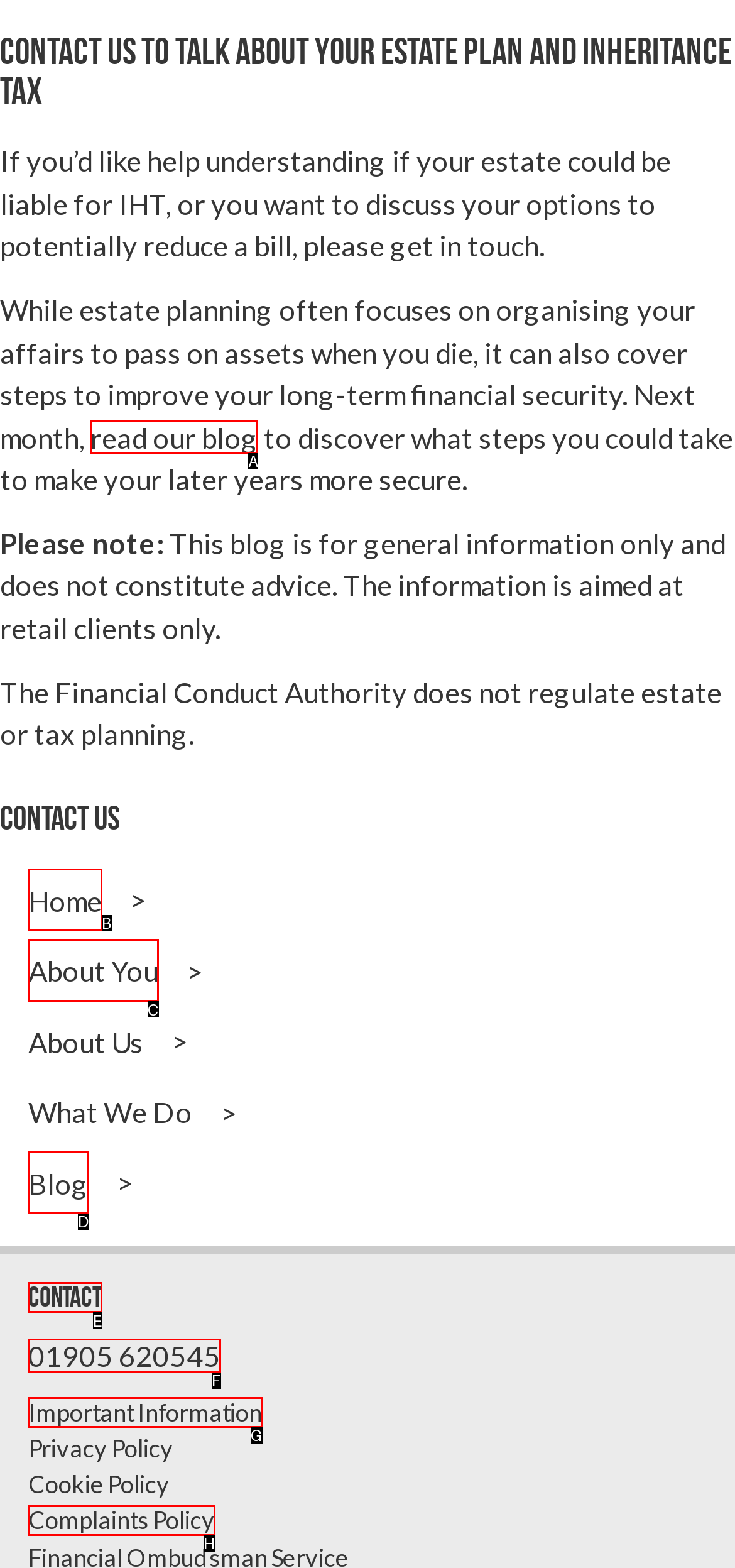Identify the correct UI element to click to achieve the task: read our blog.
Answer with the letter of the appropriate option from the choices given.

A